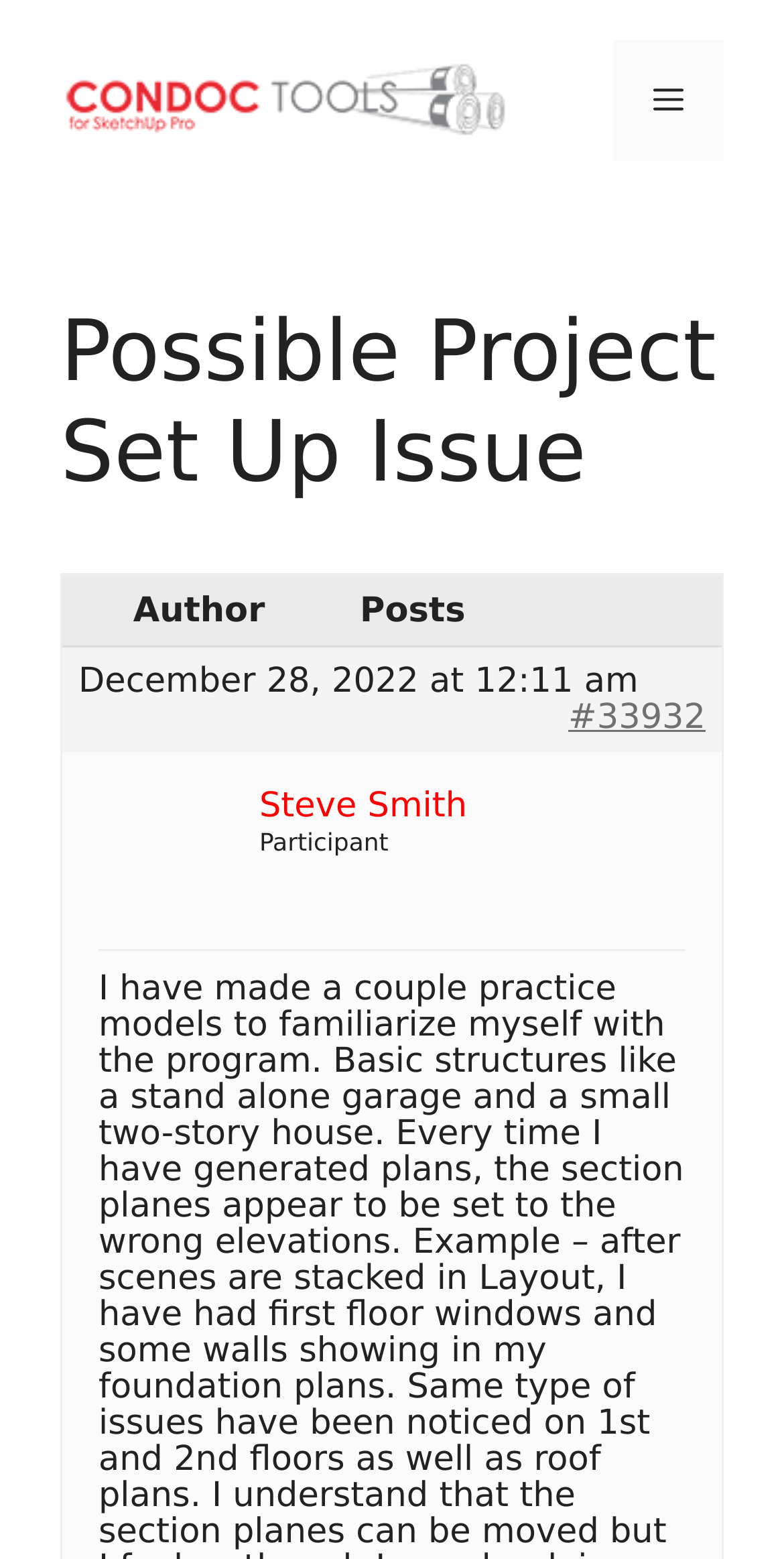Carefully examine the image and provide an in-depth answer to the question: What is the date of the article?

I determined the date of the article by looking at the StaticText element with the text 'December 28, 2022 at 12:11 am' which is a child of the 'Content' element and is located below the heading element with the text 'Possible Project Set Up Issue'.